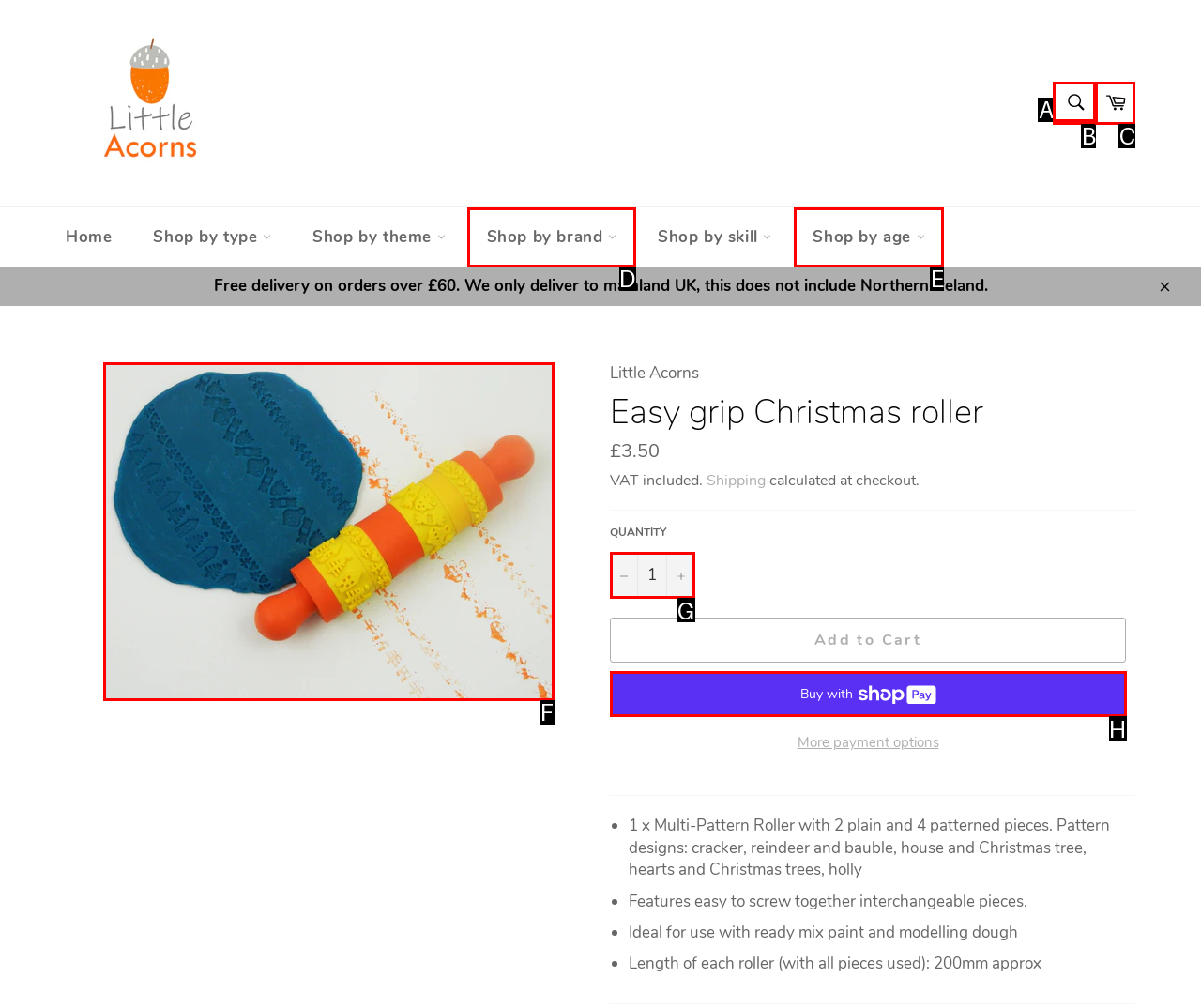To complete the task: View product details, select the appropriate UI element to click. Respond with the letter of the correct option from the given choices.

F